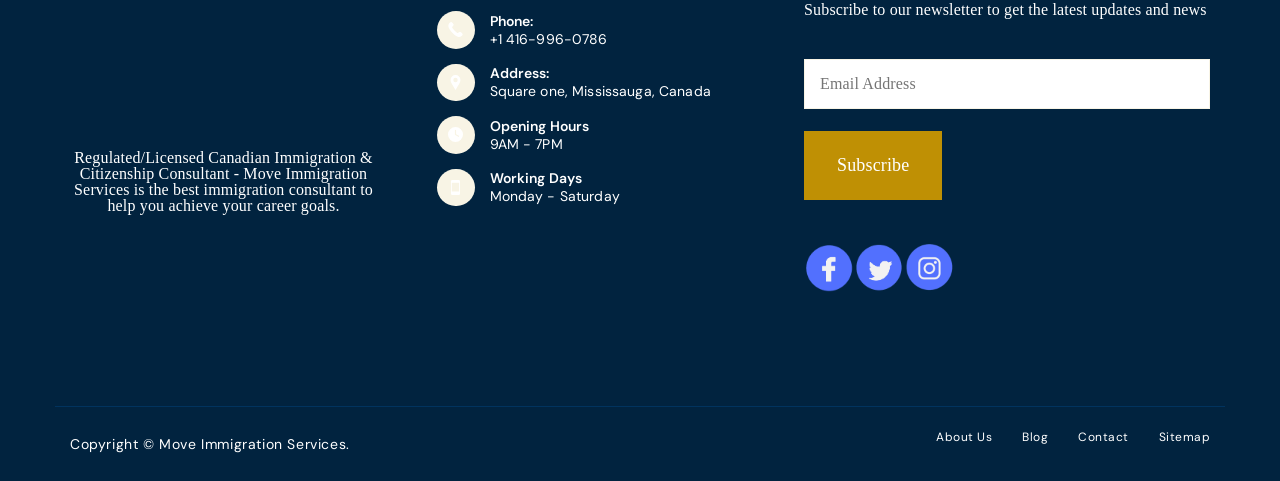Find the bounding box of the web element that fits this description: "value="Subscribe"".

[0.628, 0.272, 0.736, 0.416]